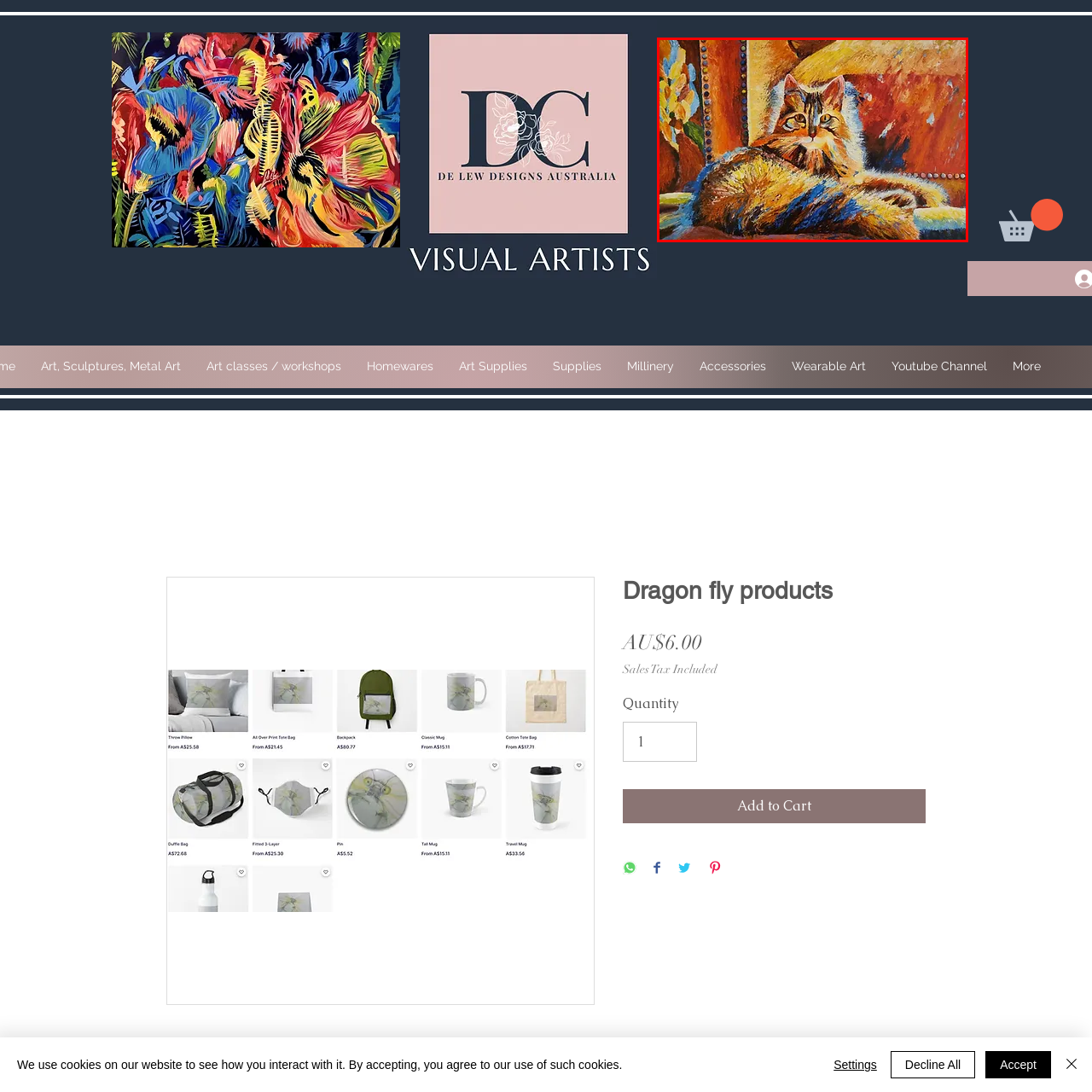View the section of the image outlined in red, What colors are used to depict the cat's fur? Provide your response in a single word or brief phrase.

Orange, brown, and cream